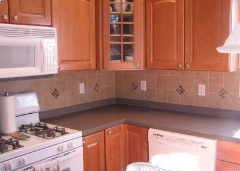What is the purpose of the inserts in the backsplash?
Using the visual information from the image, give a one-word or short-phrase answer.

To avoid electrical outlets